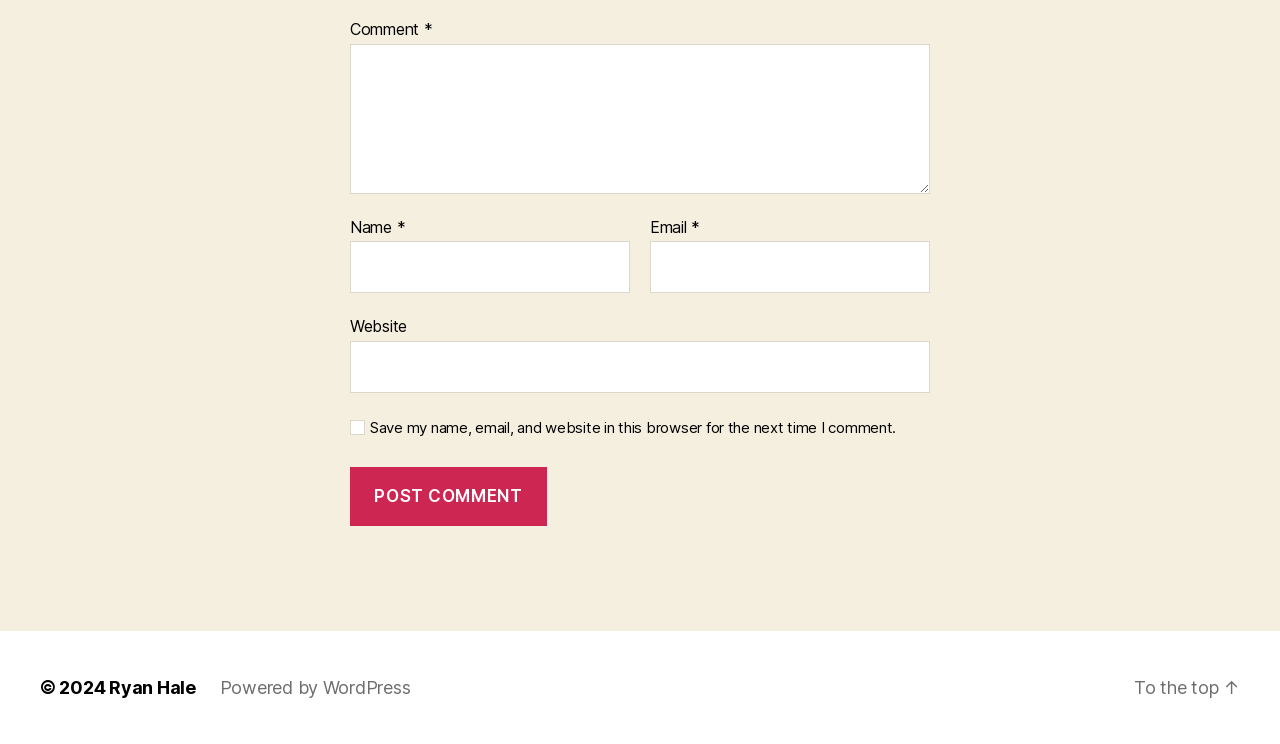Using the given element description, provide the bounding box coordinates (top-left x, top-left y, bottom-right x, bottom-right y) for the corresponding UI element in the screenshot: parent_node: Name * name="author"

[0.273, 0.324, 0.492, 0.394]